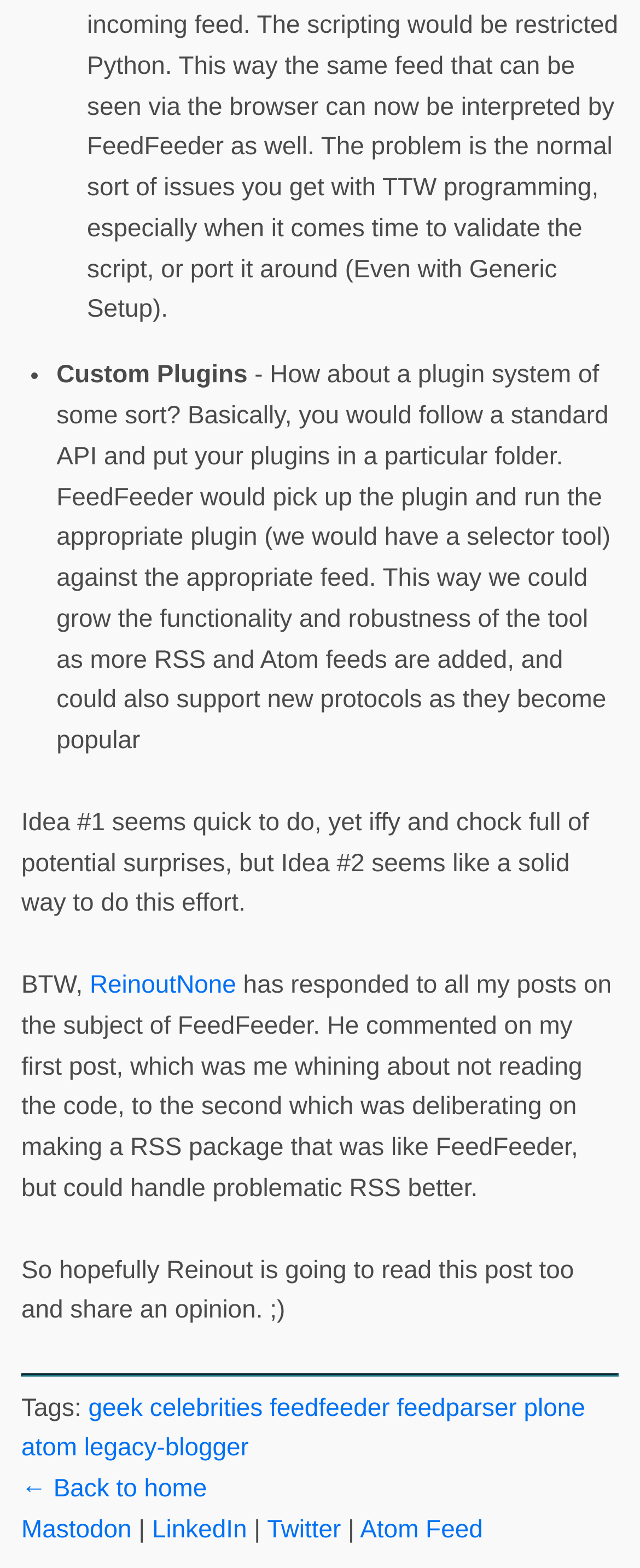What social media platforms are linked at the bottom?
Offer a detailed and full explanation in response to the question.

The social media platforms linked at the bottom of the webpage are Mastodon, LinkedIn, and Twitter. These links are likely provided to allow users to connect with the author or the website on these platforms.